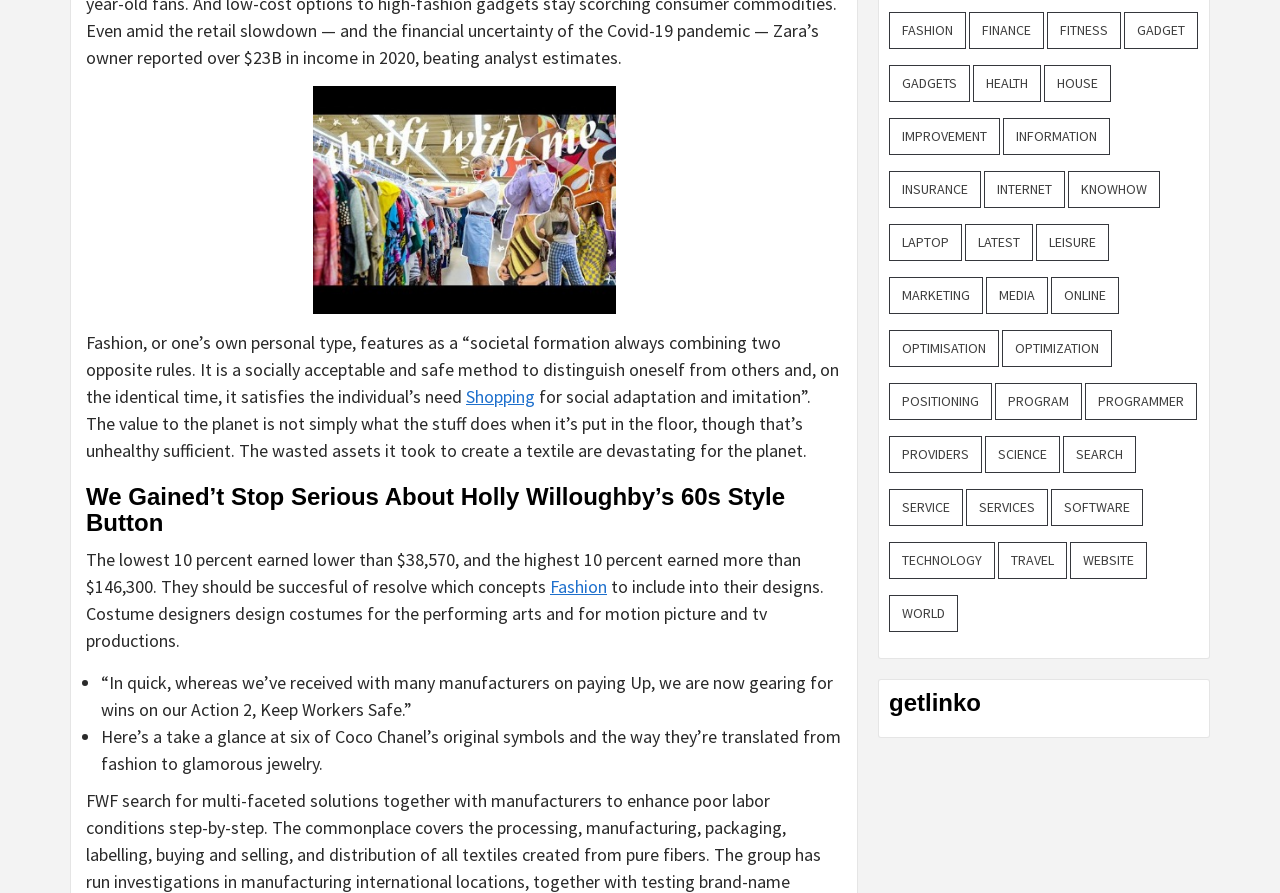Locate the bounding box coordinates of the clickable part needed for the task: "Click on 'Fashion'".

[0.364, 0.431, 0.418, 0.456]